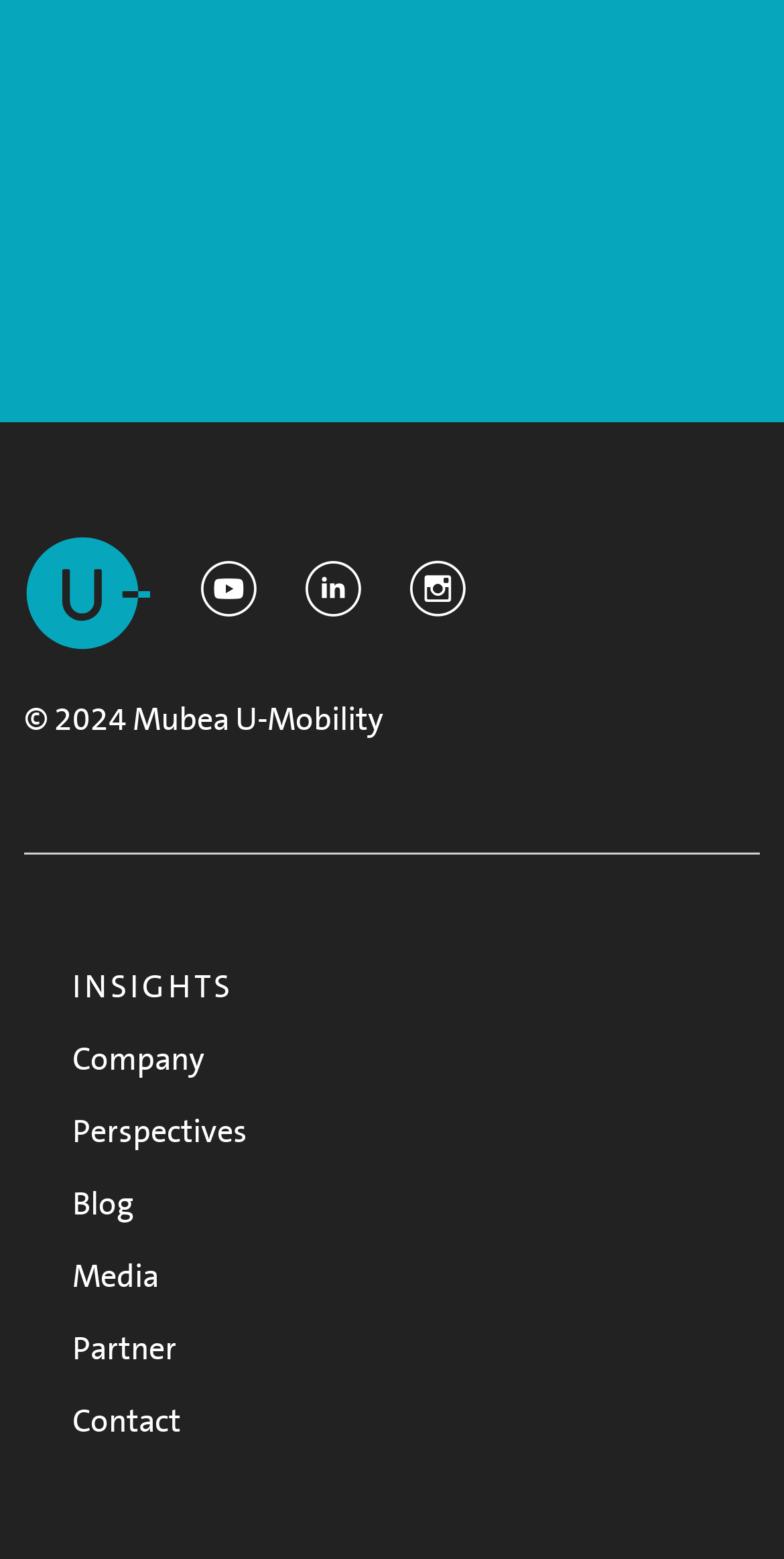What is the company name in the logo?
Provide a thorough and detailed answer to the question.

The logo at the top of the webpage contains an image with the text 'Mubea U-Mobility Team', which suggests that the company name is Mubea U-Mobility.